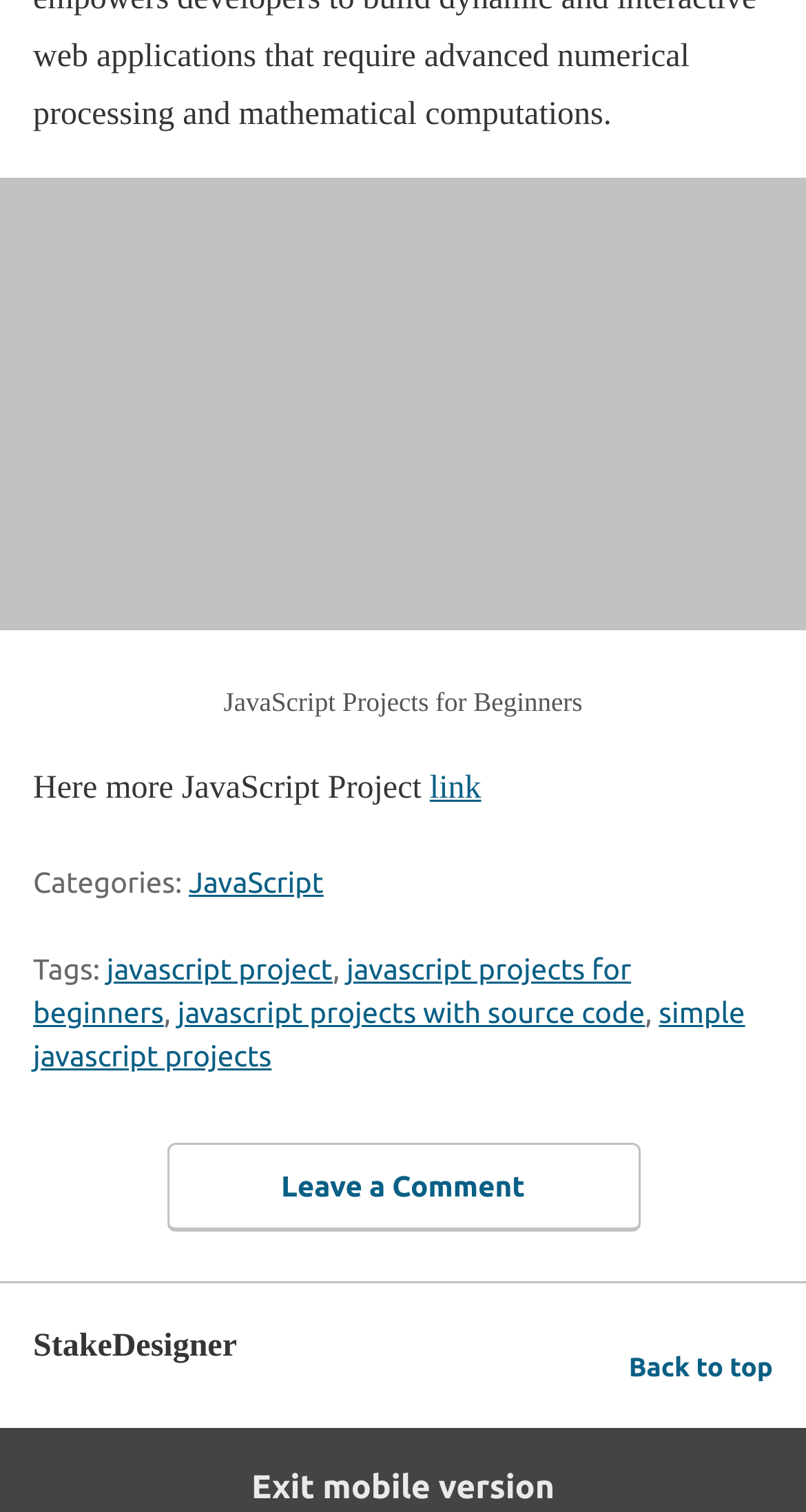What is the category of the project?
Answer the question with as much detail as possible.

The category of the project is mentioned in the footer section of the webpage, where it says 'Categories: JavaScript'. This indicates that the project belongs to the JavaScript category.